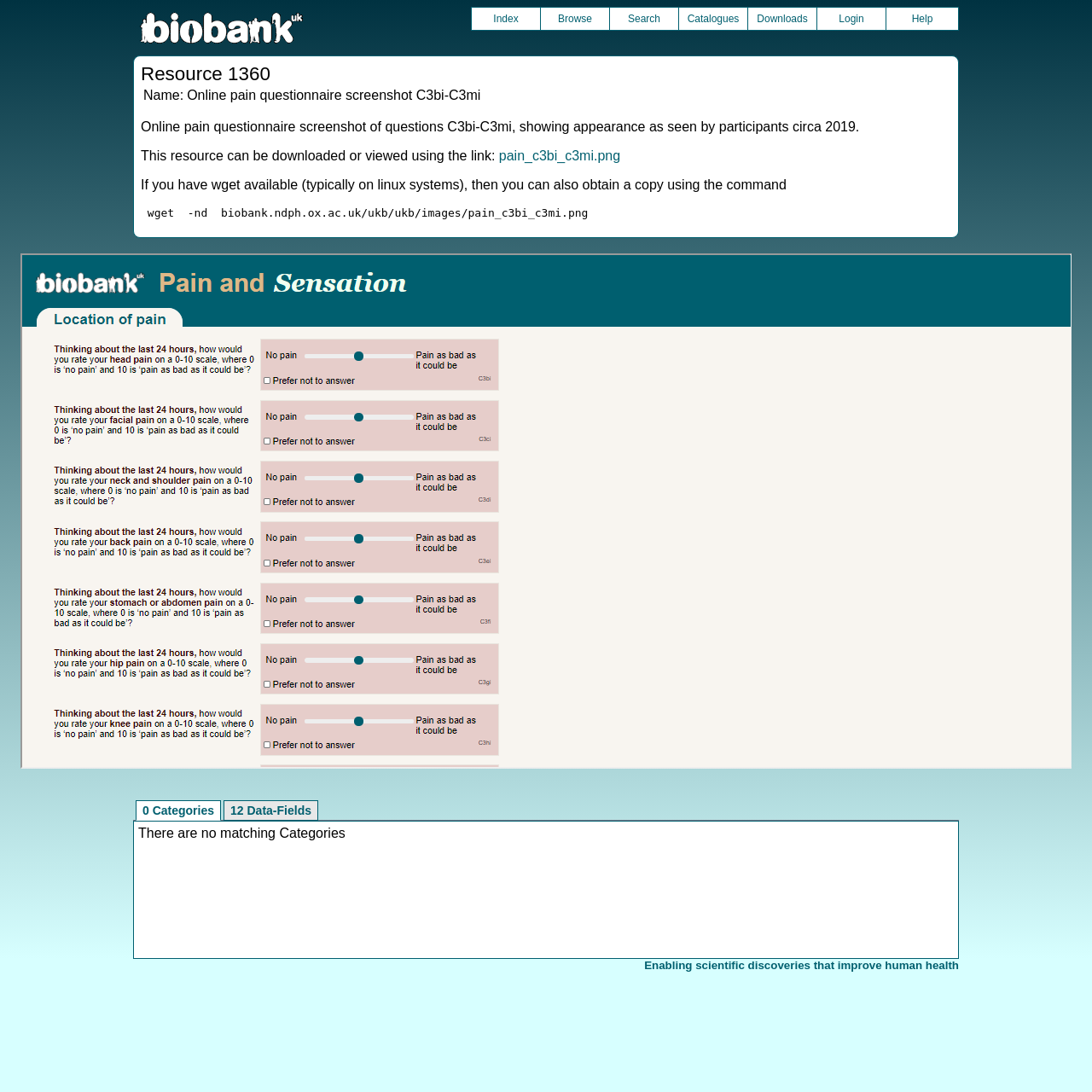Identify the bounding box coordinates of the region that should be clicked to execute the following instruction: "View Catalogues".

[0.622, 0.007, 0.684, 0.027]